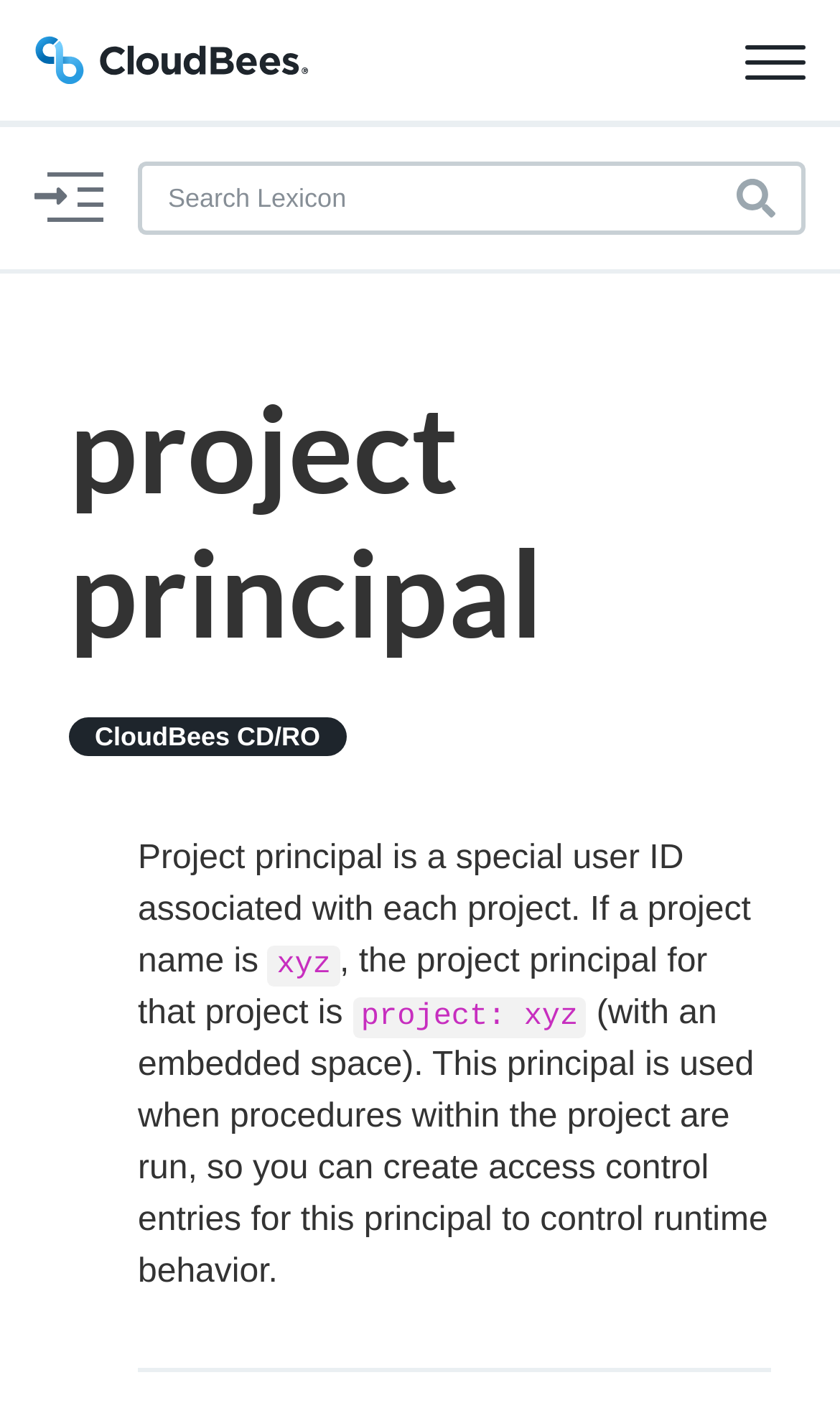Respond with a single word or phrase to the following question: What is the name of the special user ID associated with each project?

project: xyz